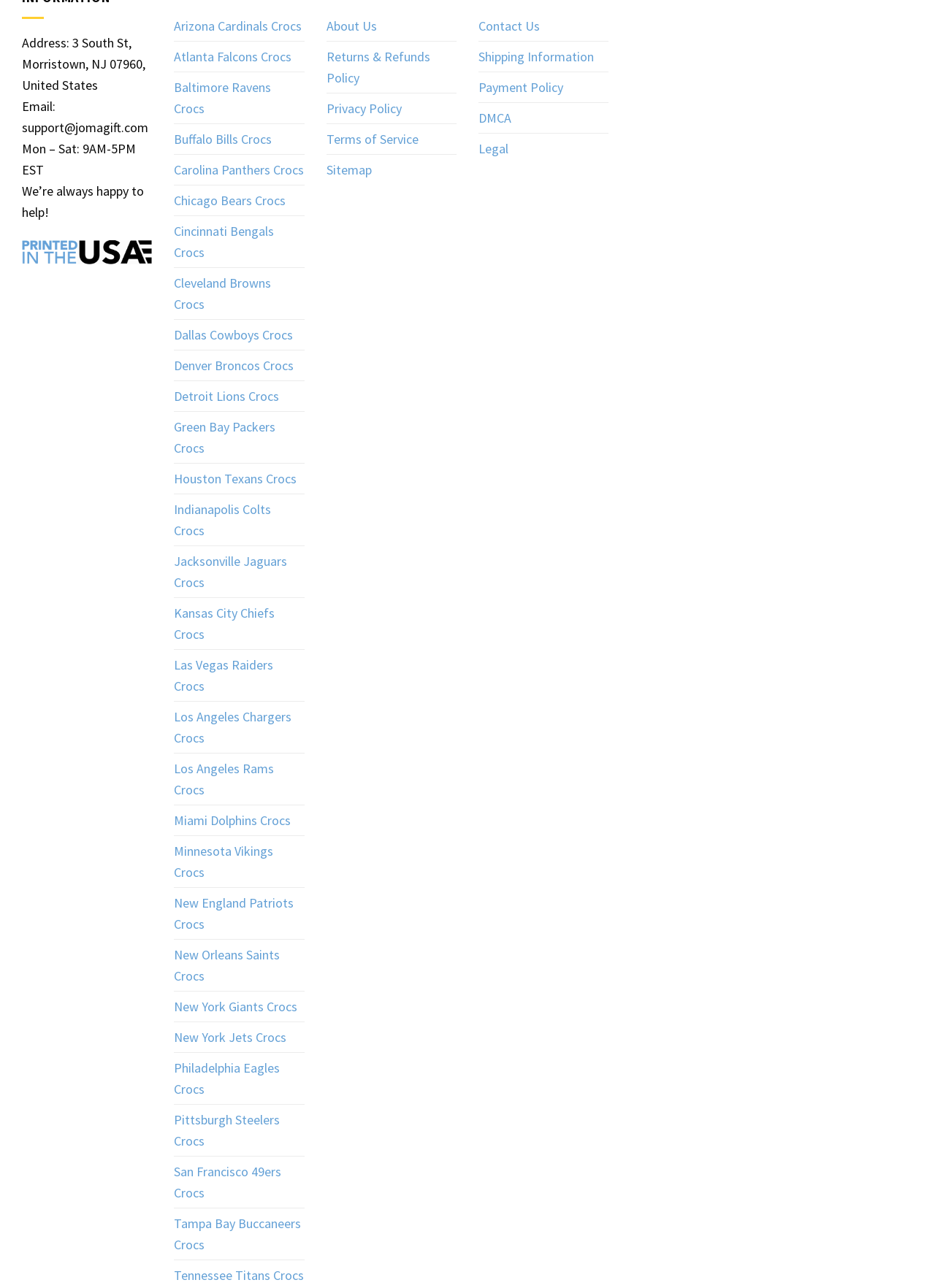Find the bounding box coordinates of the clickable region needed to perform the following instruction: "Click on Tampa Bay Buccaneers Crocs". The coordinates should be provided as four float numbers between 0 and 1, i.e., [left, top, right, bottom].

[0.186, 0.938, 0.326, 0.978]